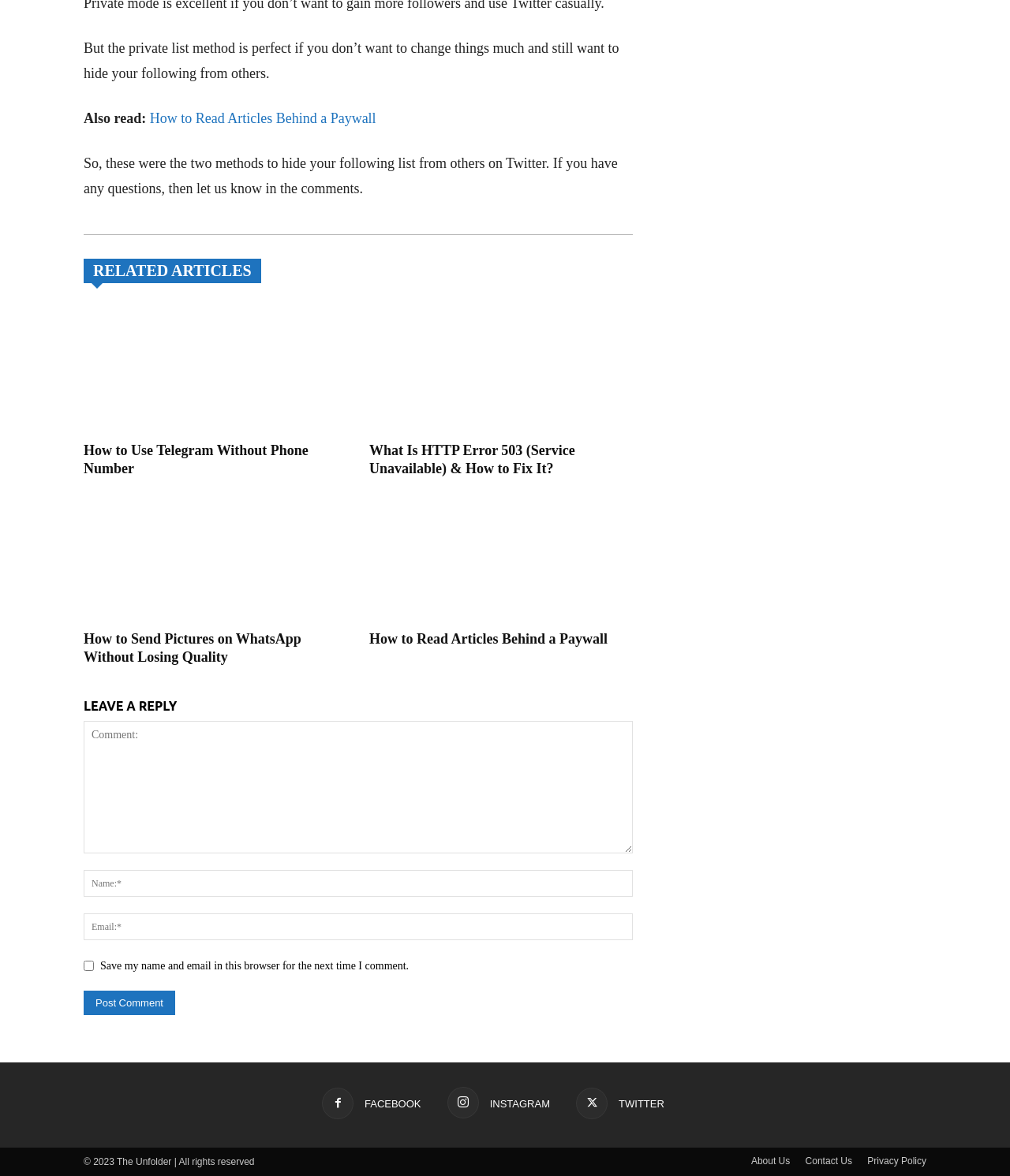What social media platforms are linked on the webpage?
Please answer the question with a detailed and comprehensive explanation.

The webpage contains links to Facebook, Instagram, and Twitter, which are represented by their respective icons and can be found at the bottom of the webpage.